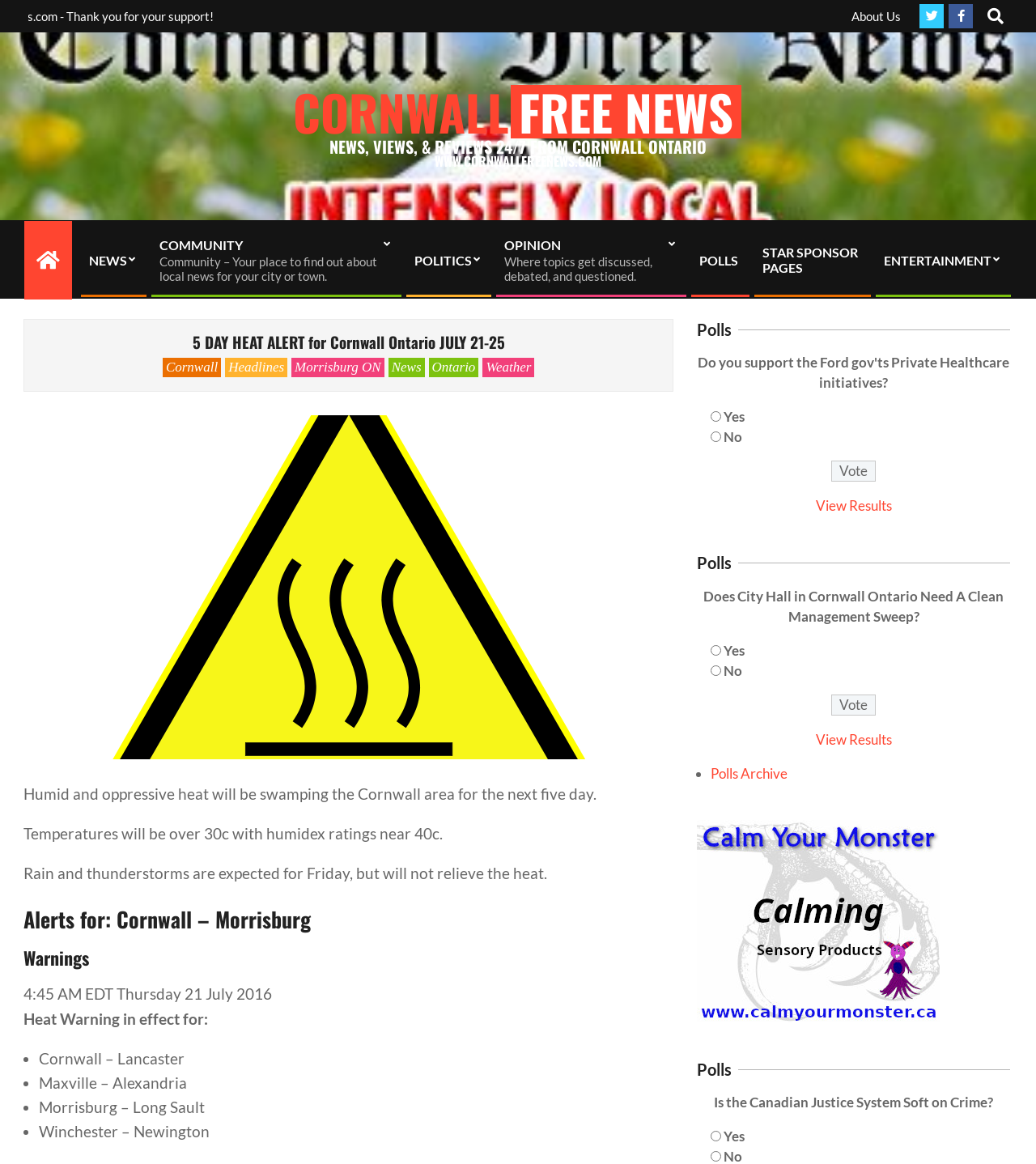What is the purpose of the 'Search' feature?
Answer the question using a single word or phrase, according to the image.

to find specific content